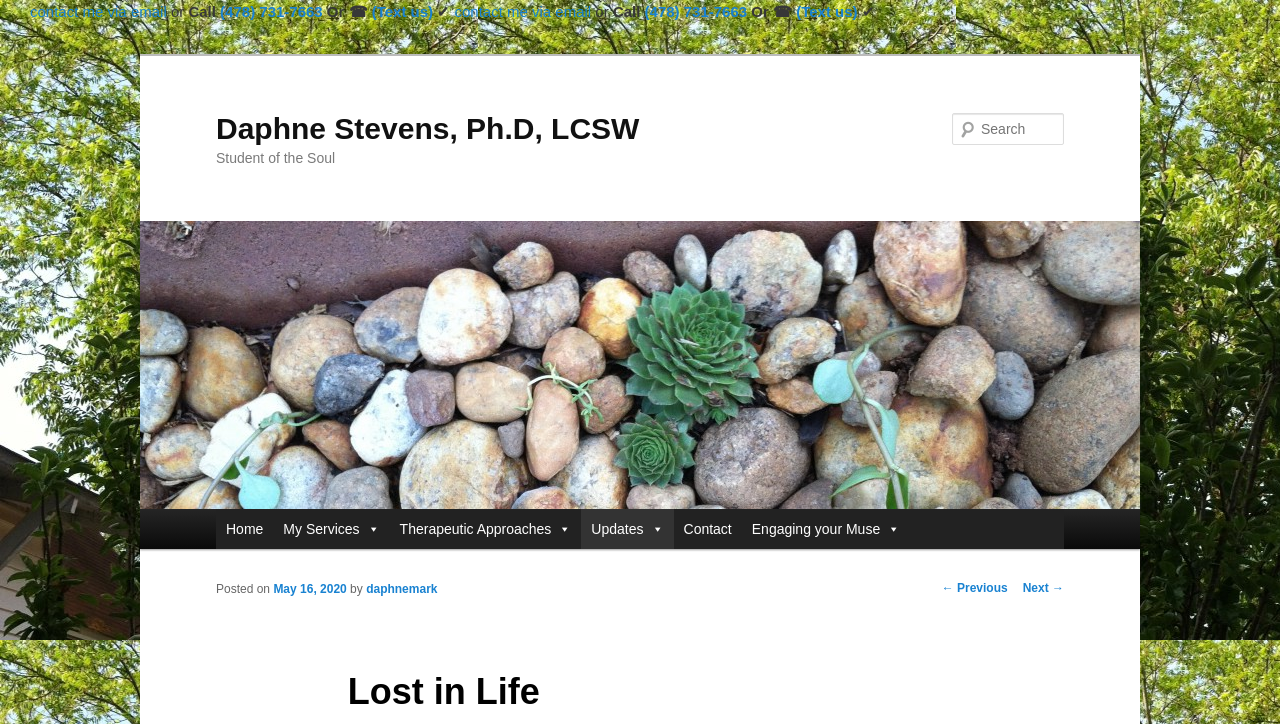Please specify the bounding box coordinates of the area that should be clicked to accomplish the following instruction: "Go to the home page". The coordinates should consist of four float numbers between 0 and 1, i.e., [left, top, right, bottom].

[0.169, 0.703, 0.214, 0.759]